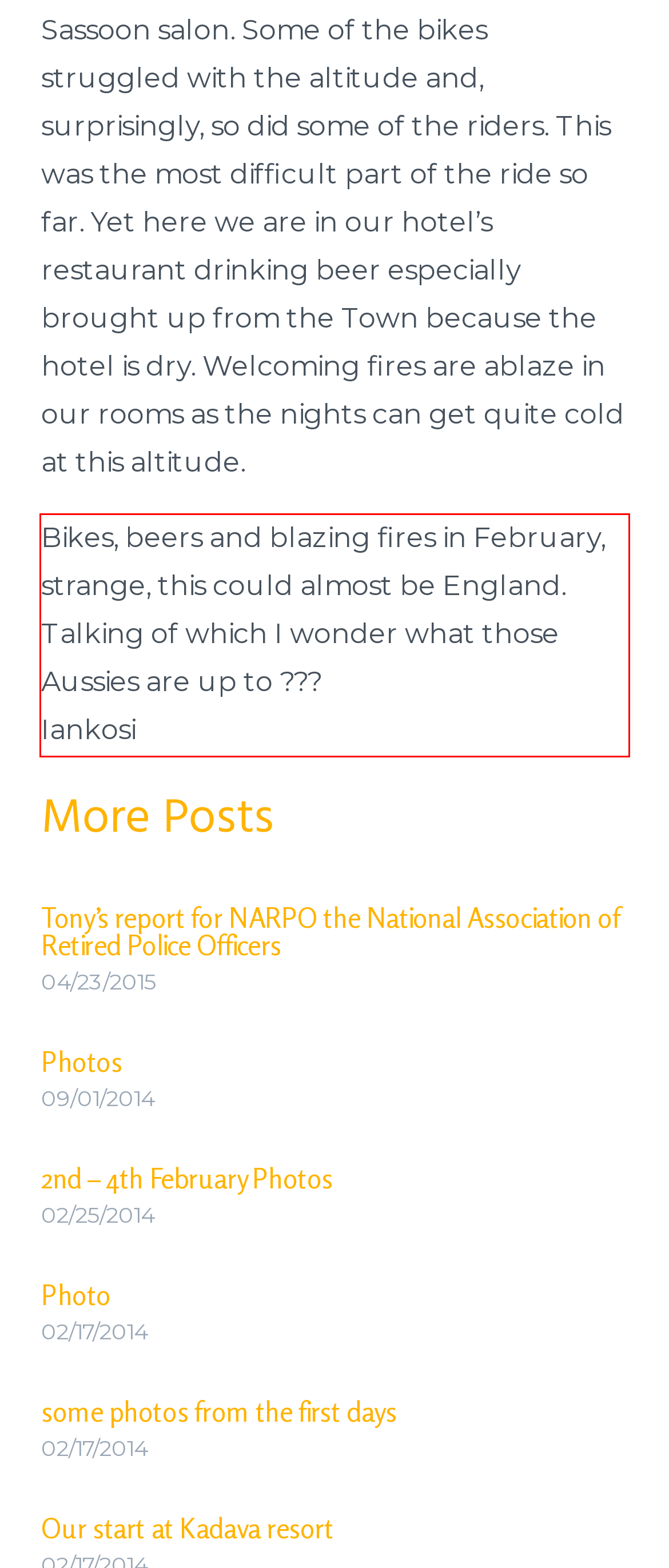From the screenshot of the webpage, locate the red bounding box and extract the text contained within that area.

Bikes, beers and blazing fires in February, strange, this could almost be England. Talking of which I wonder what those Aussies are up to ??? Iankosi